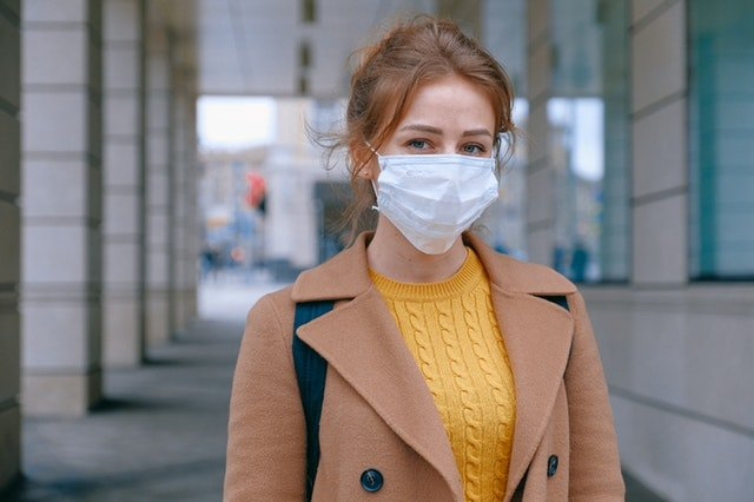Paint a vivid picture of the image with your description.

The image depicts a young woman standing outdoors, wearing a light blue surgical mask. She has a warm, inviting expression, and is dressed in a cozy yellow knit sweater that contrasts nicely with her beige coat. Her reddish-brown hair is styled in loose curls, framing her face. In the background, a softly blurred urban setting can be seen, with hints of architecture and distant figures, which emphasizes the current context of public health awareness during the coronavirus pandemic. This visual serves as a poignant reminder of the importance of protective measures, such as wearing face masks, to help prevent the spread of COVID-19.